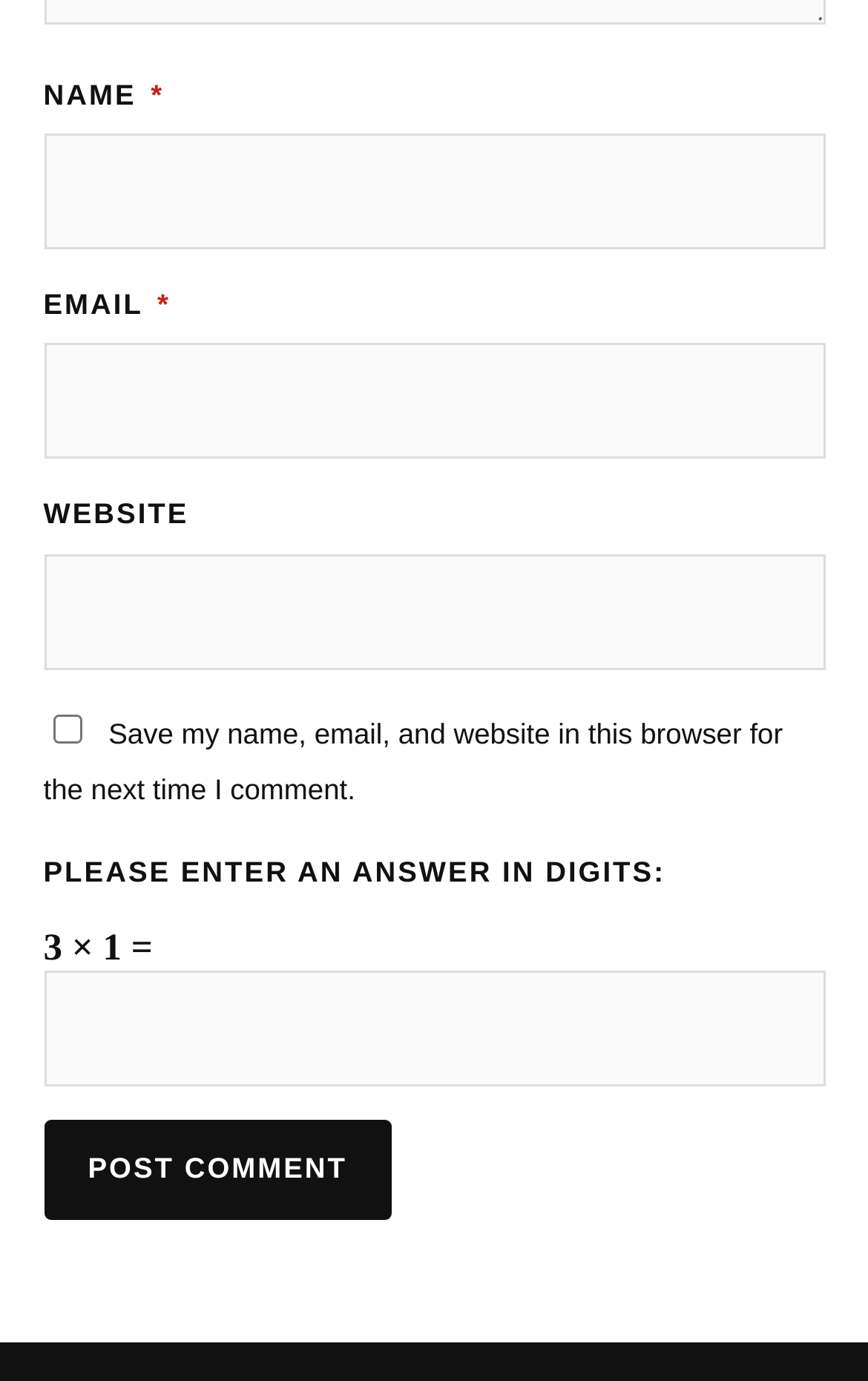Based on the visual content of the image, answer the question thoroughly: What is the purpose of the checkbox?

The checkbox element has a label 'Save my name, email, and website in this browser for the next time I comment.' which indicates its purpose is to save the commenter's information for future use.